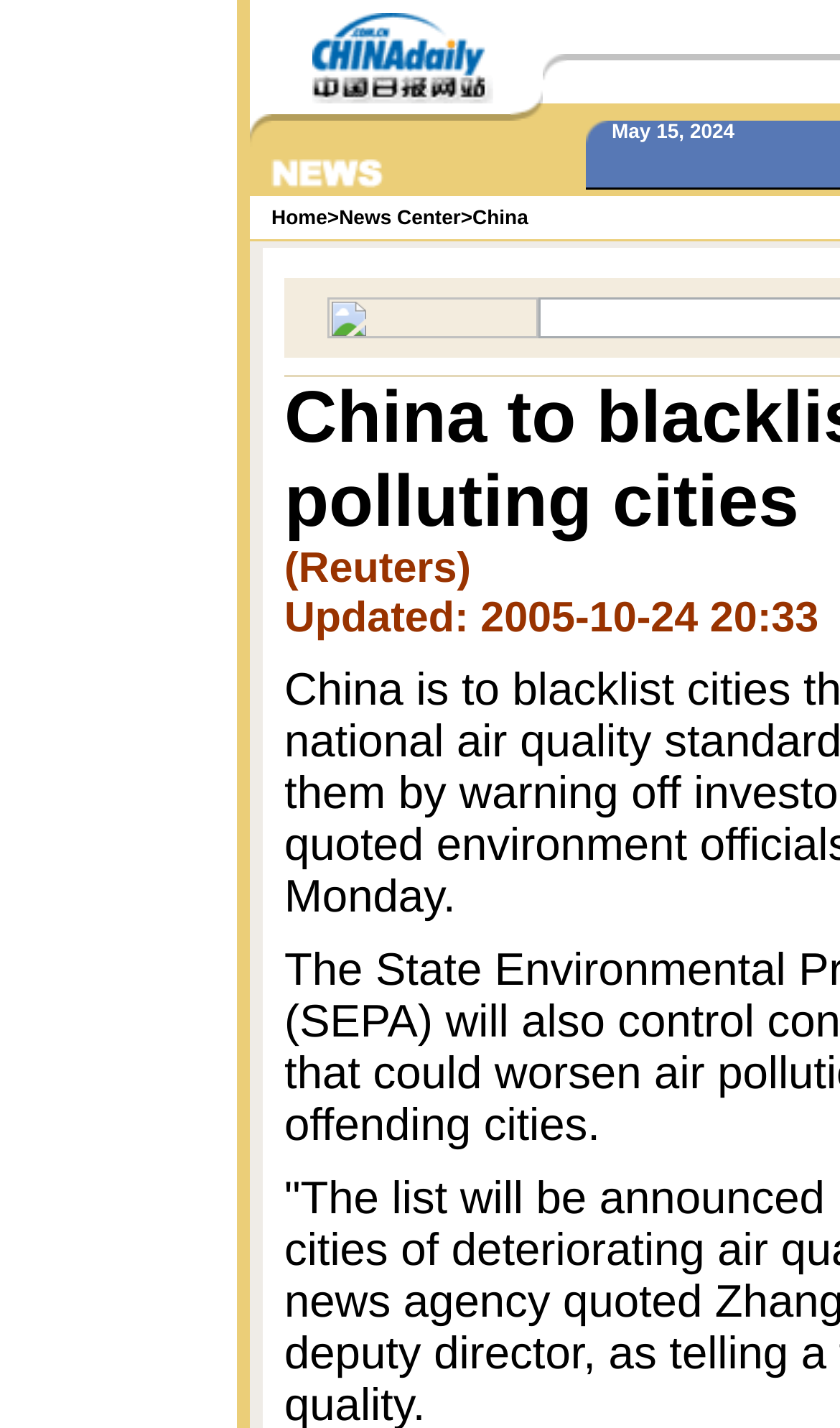Answer the question with a single word or phrase: 
Are there any links on the webpage?

Yes